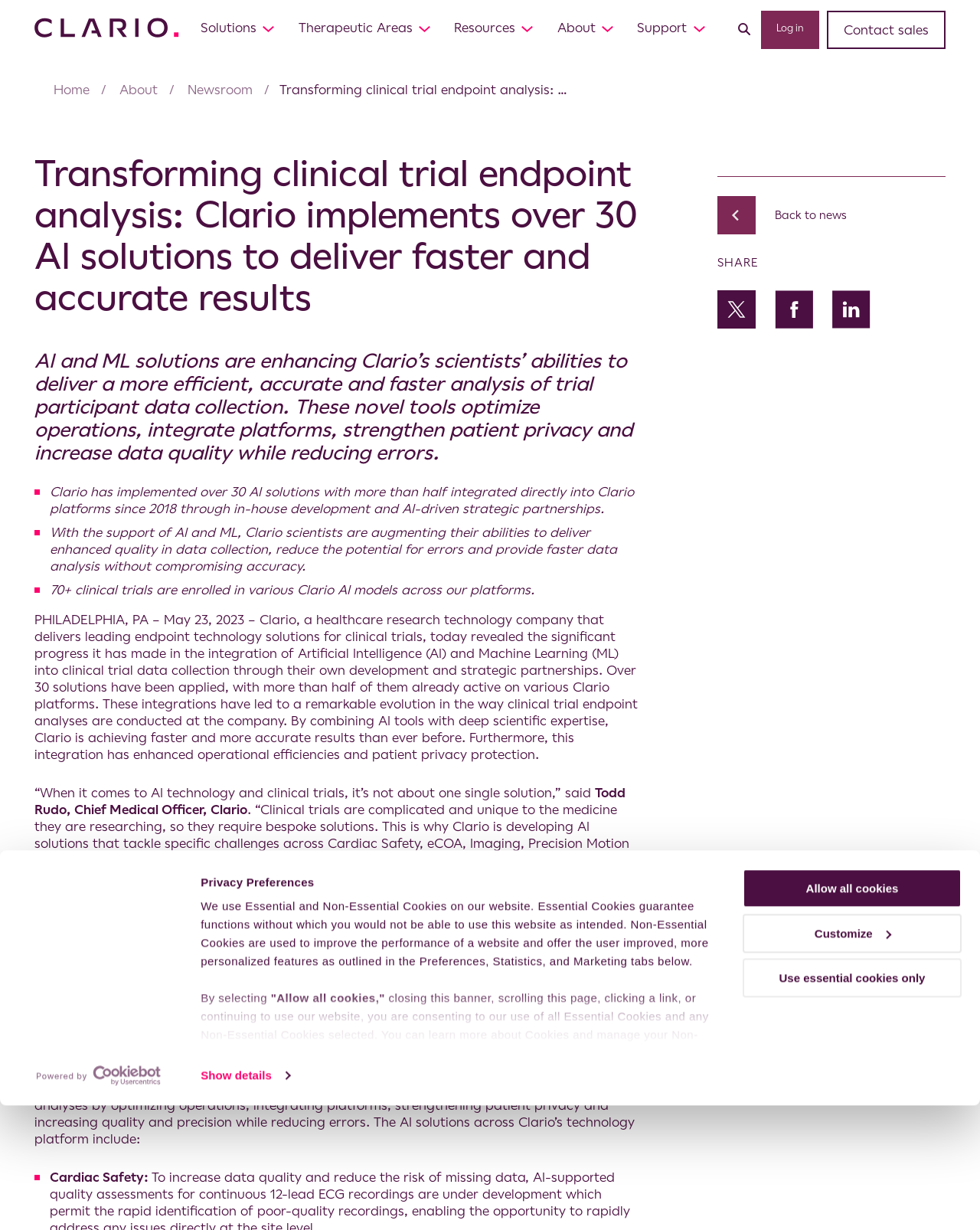Kindly respond to the following question with a single word or a brief phrase: 
How many AI solutions has Clario implemented?

Over 30